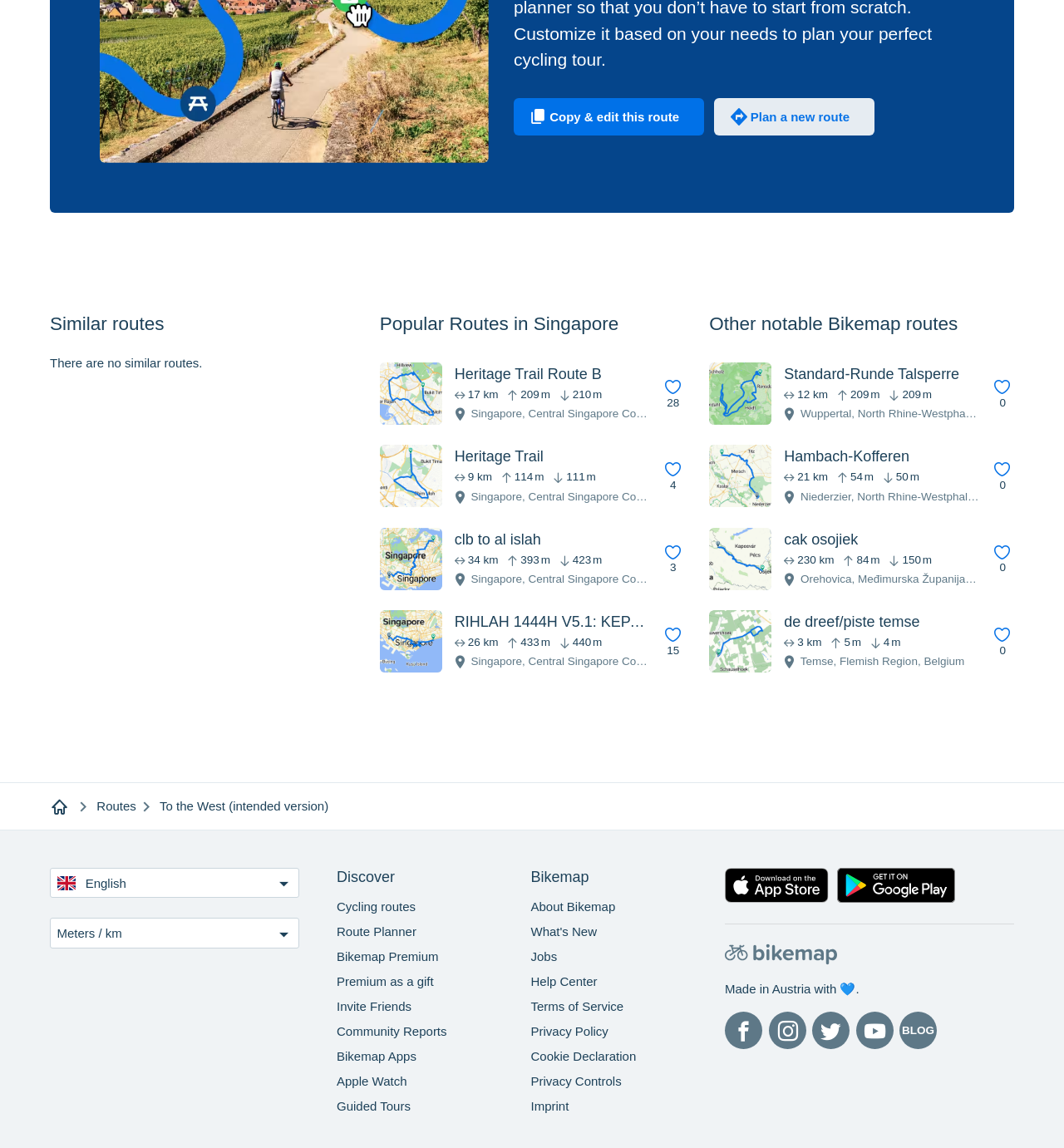Please provide a one-word or phrase answer to the question: 
What type of routes are listed on this webpage?

Cycling routes